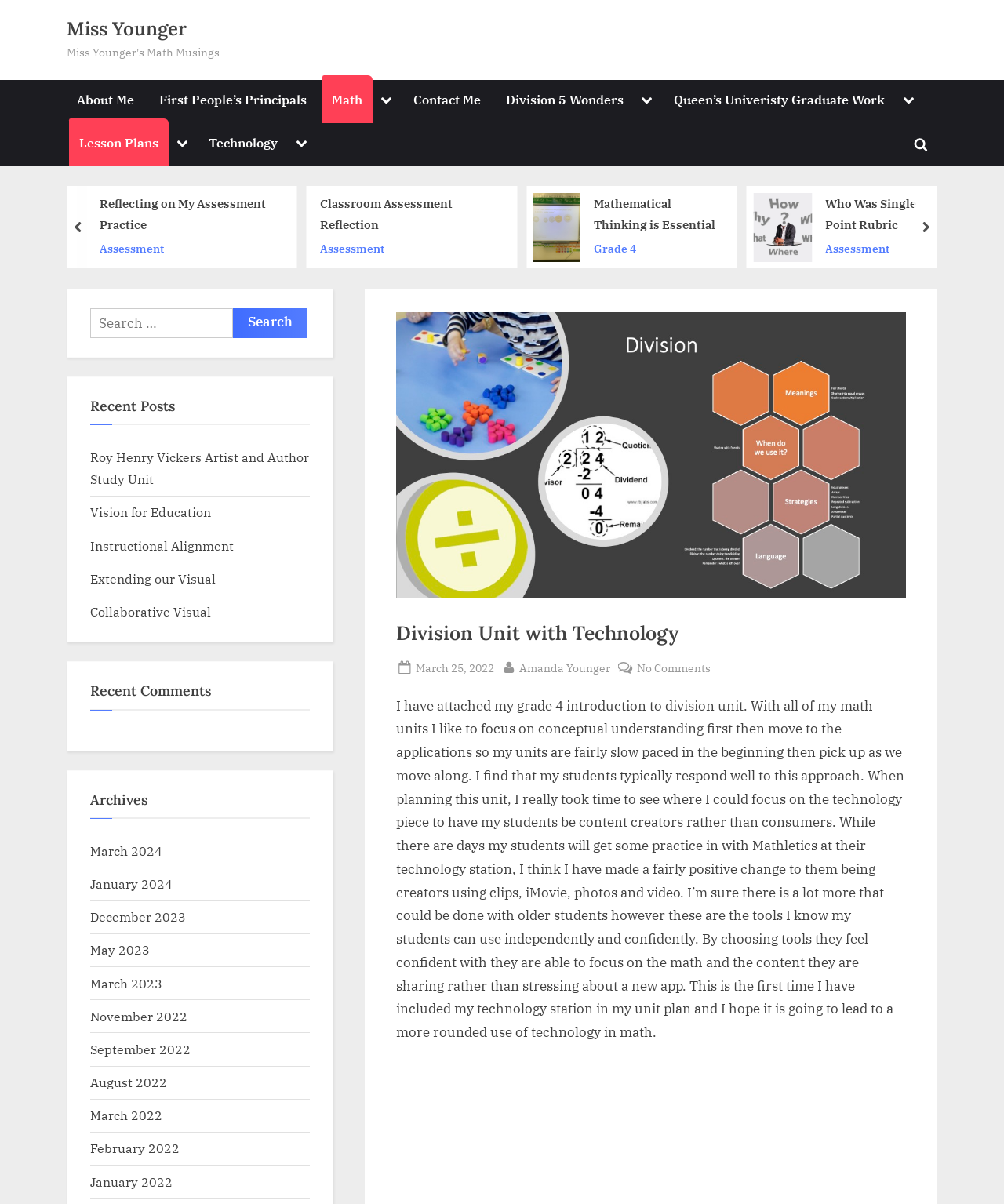Look at the image and answer the question in detail:
How many sub-menus are there under 'Division 5 Wonders'?

I expanded the 'Division 5 Wonders' sub-menu and counted the number of links, which are 'Division 5', 'Home Work', 'News Letters and Notices', 'Term 1', and 'Term 2'.